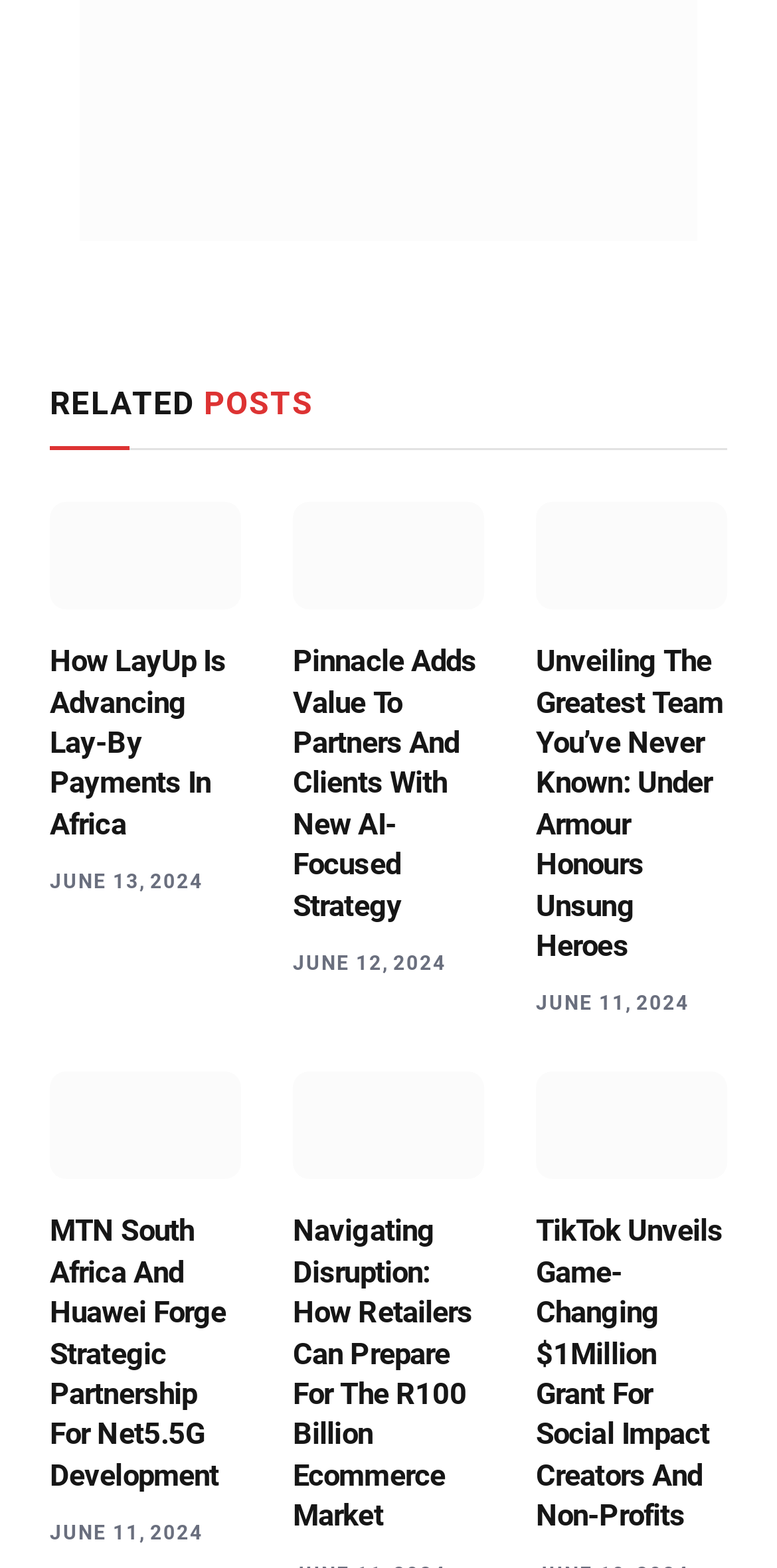Provide your answer in one word or a succinct phrase for the question: 
What is the date of the article 'How LayUp Is Advancing Lay-By Payments In Africa'?

JUNE 13, 2024